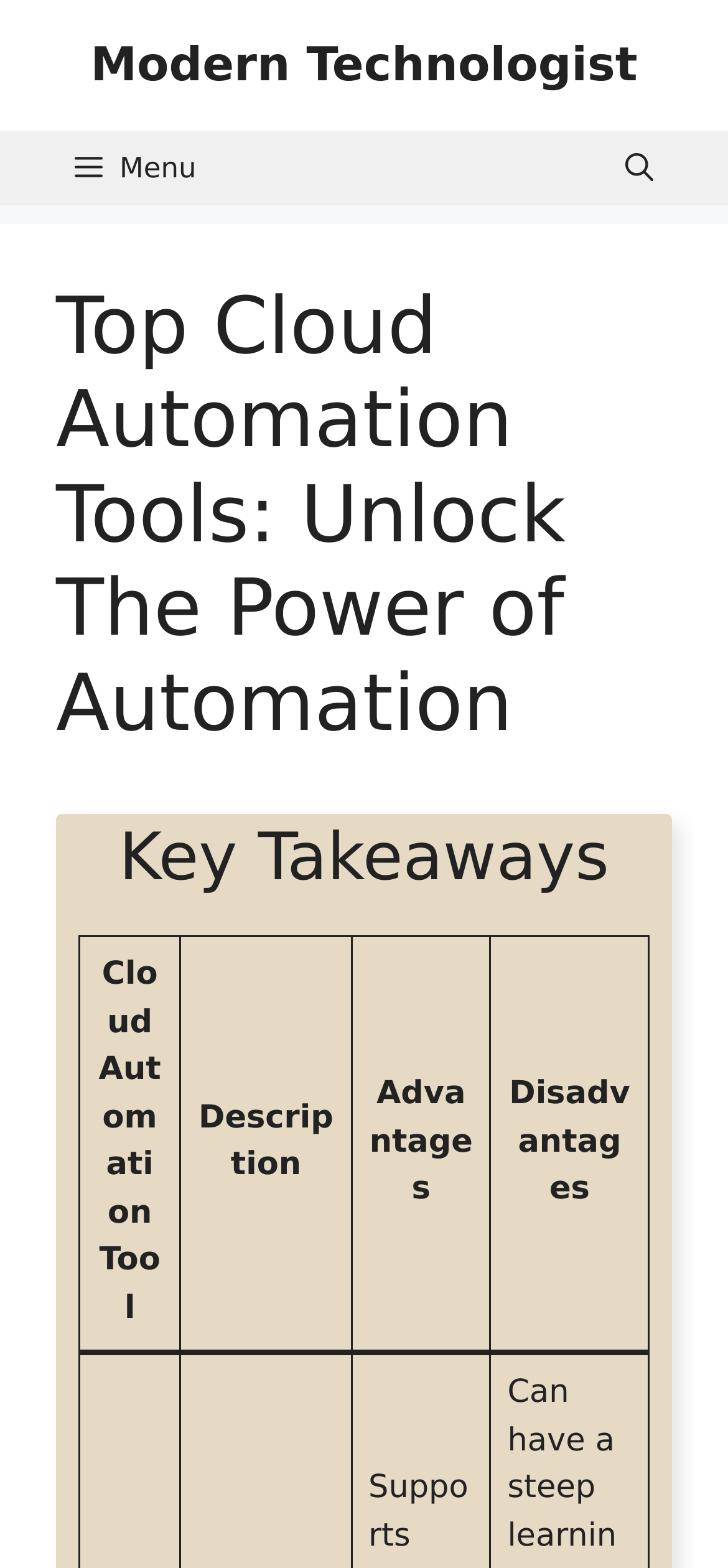What is the section below the main heading about?
Give a detailed and exhaustive answer to the question.

Below the main heading, there is a section with a heading 'Key Takeaways', which suggests that this section provides important points or summaries related to the topic of cloud automation tools.